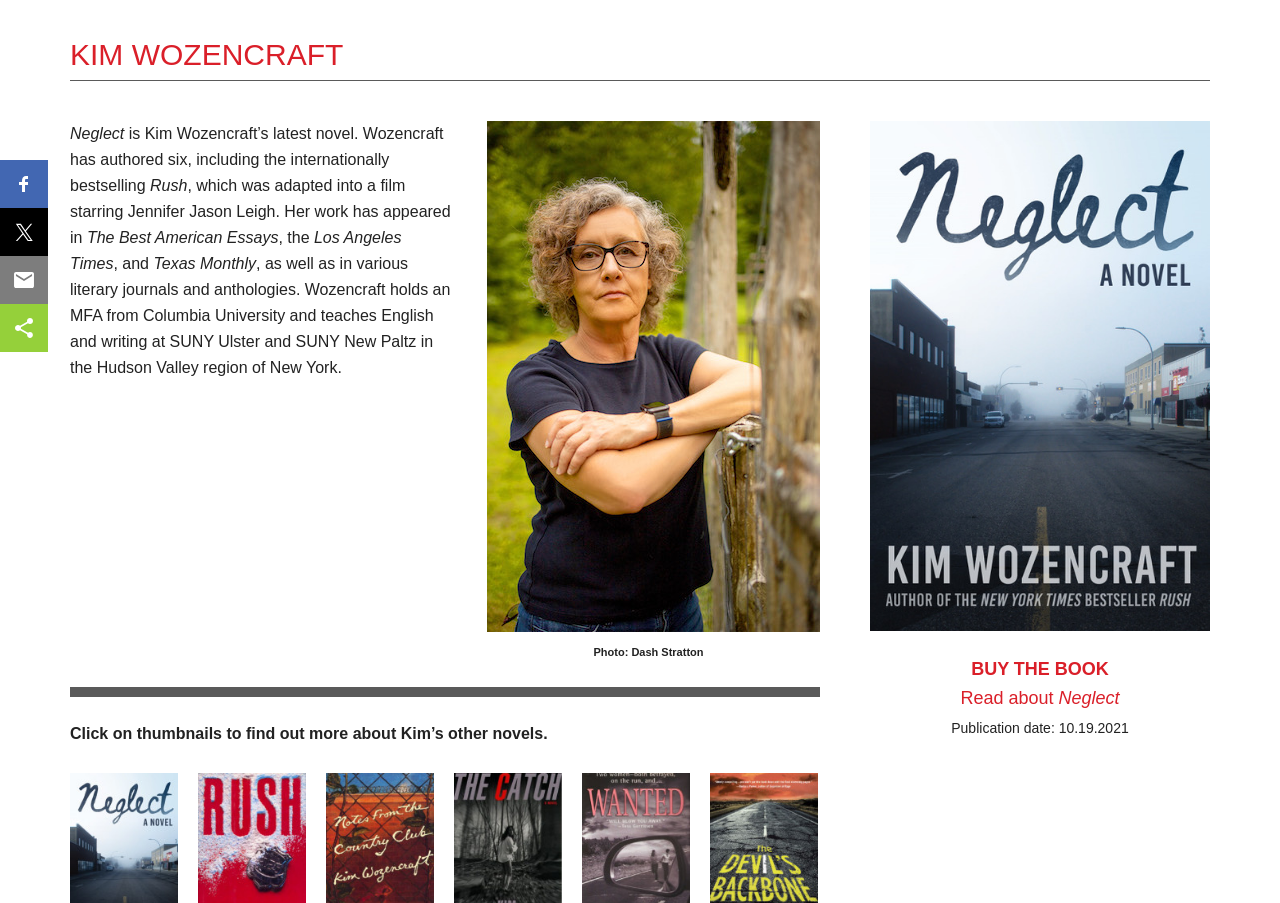What is the publication date of Kim Wozencraft's novel 'Neglect'?
From the details in the image, provide a complete and detailed answer to the question.

The publication date of Kim Wozencraft's novel 'Neglect' is provided on the webpage as 10.19.2021.